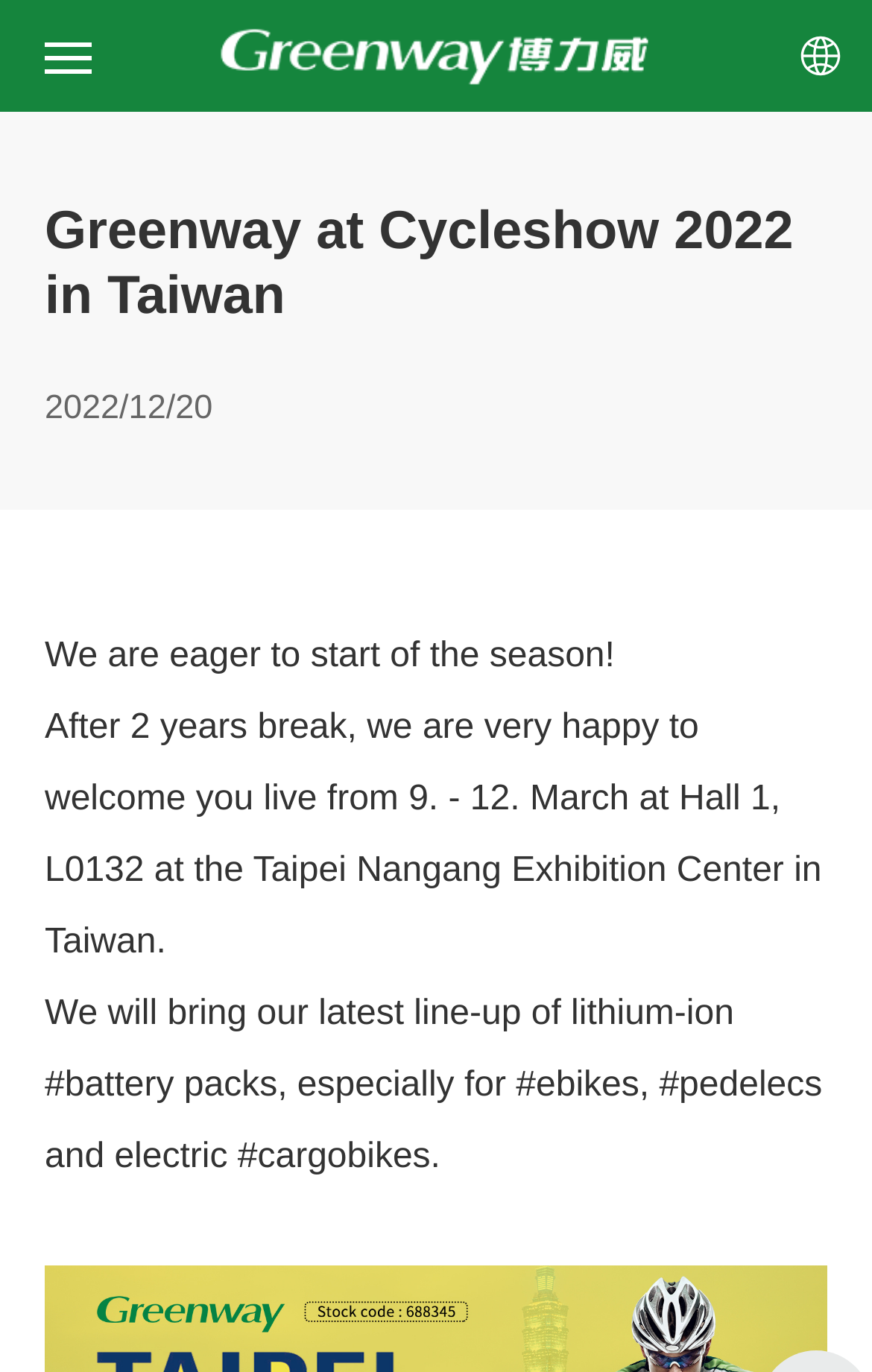What type of battery packs does Greenway manufacture?
Based on the screenshot, provide a one-word or short-phrase response.

Lithium-ion